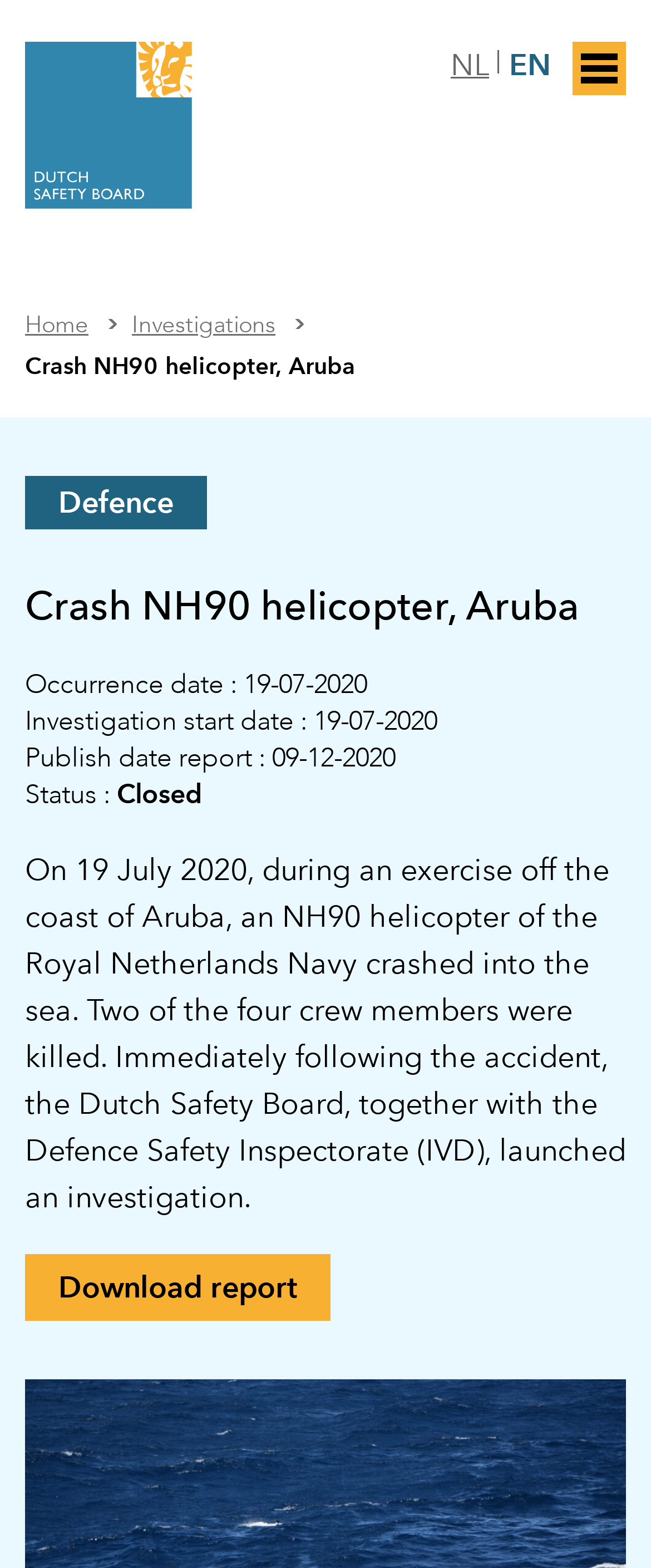Analyze the image and deliver a detailed answer to the question: What is the language of the webpage?

I found the language options by looking at the links 'NL' and 'EN' which are located at the top right of the webpage, indicating that the webpage is available in both Dutch and English.